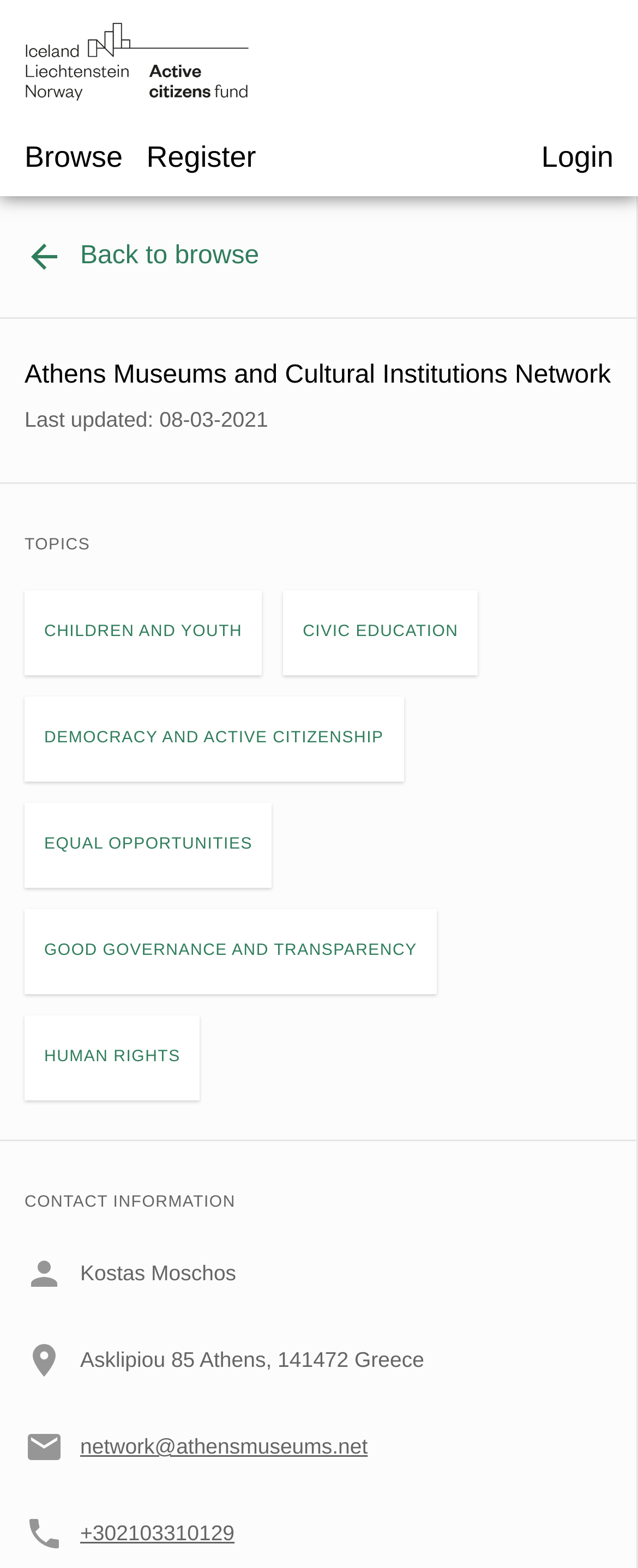Predict the bounding box for the UI component with the following description: "Good governance and transparency".

[0.038, 0.58, 0.684, 0.634]